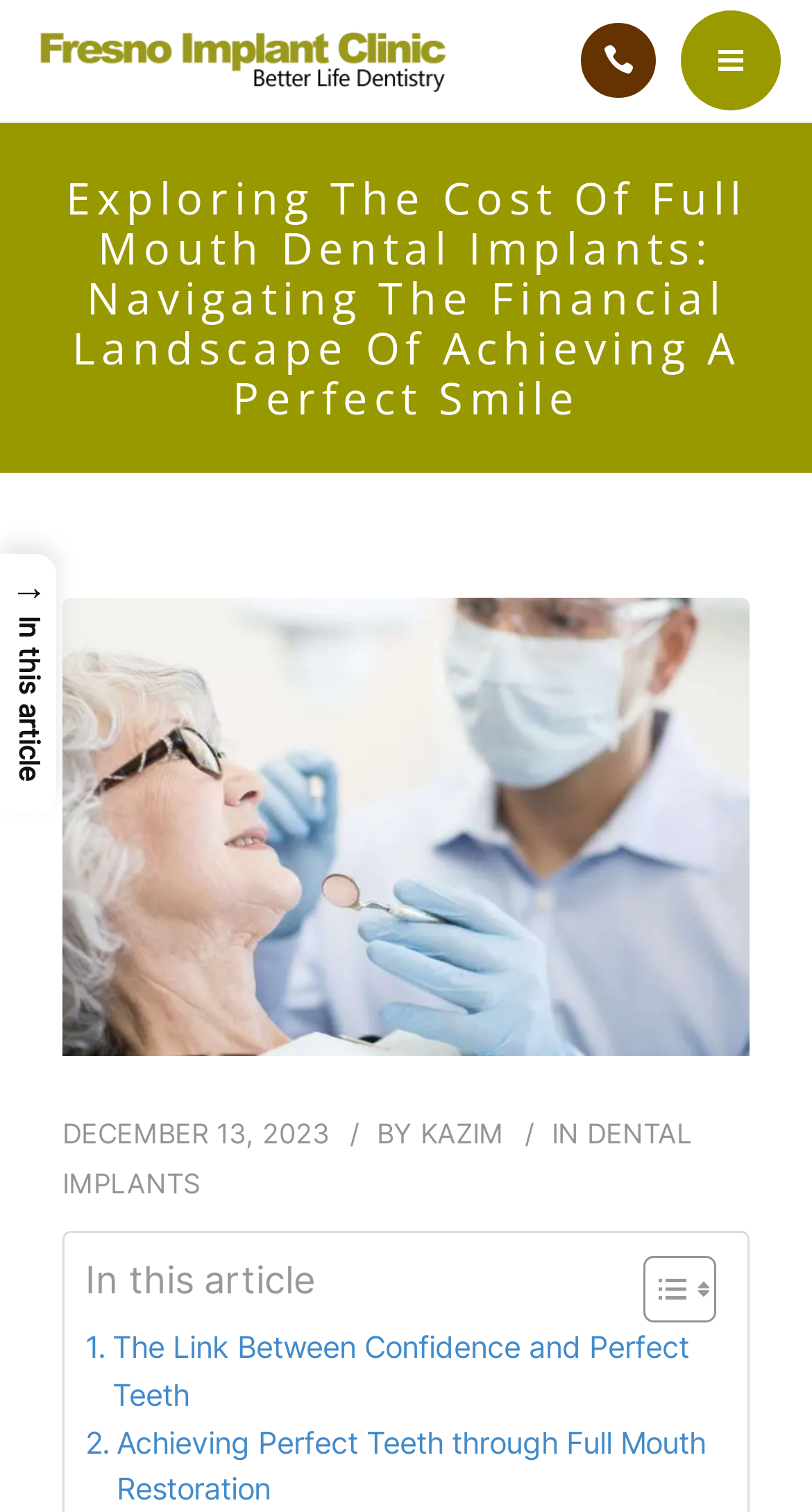Please find the bounding box coordinates in the format (top-left x, top-left y, bottom-right x, bottom-right y) for the given element description. Ensure the coordinates are floating point numbers between 0 and 1. Description: Contact Us

[0.062, 0.065, 0.662, 0.131]